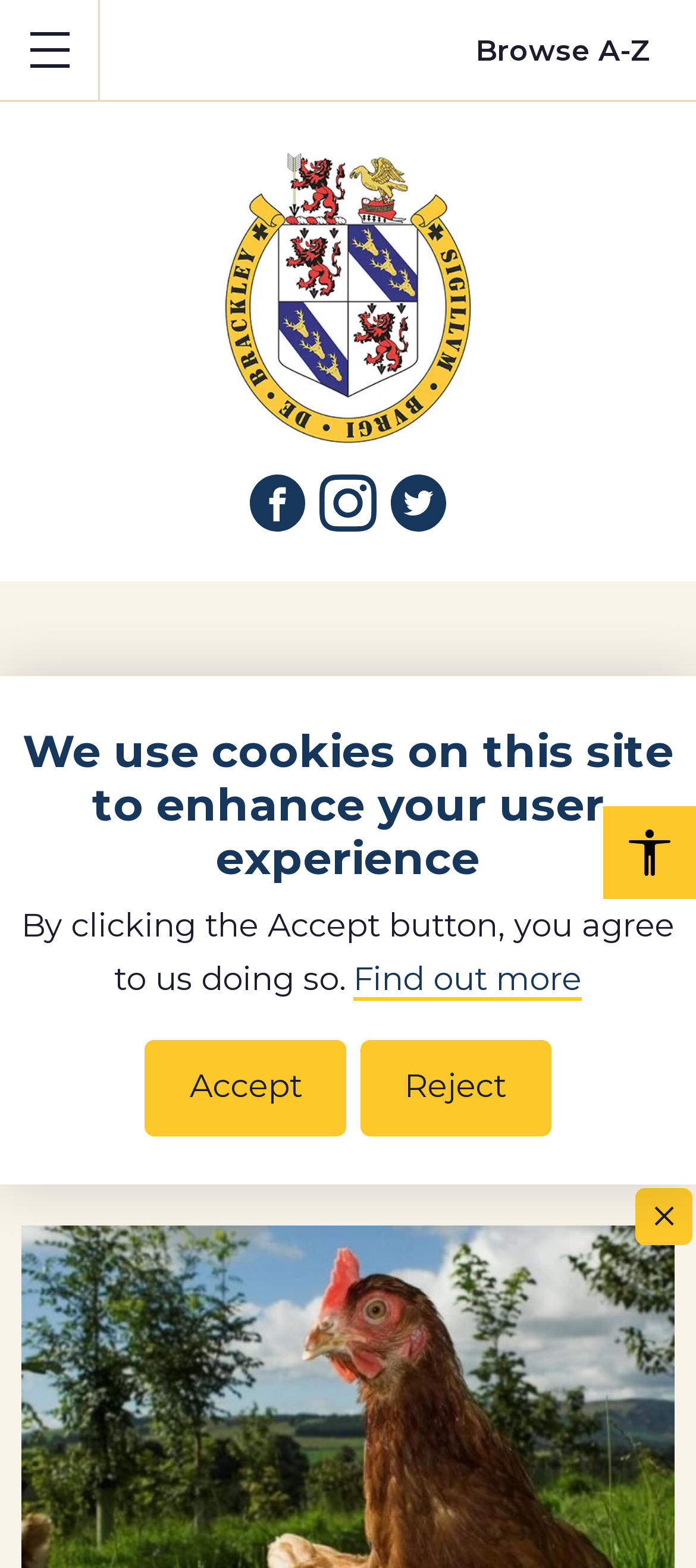What is the time period mentioned in the article?
Offer a detailed and full explanation in response to the question.

I found the time period by looking at the article's metadata, where I saw the text 'Posted 1 year ago'.